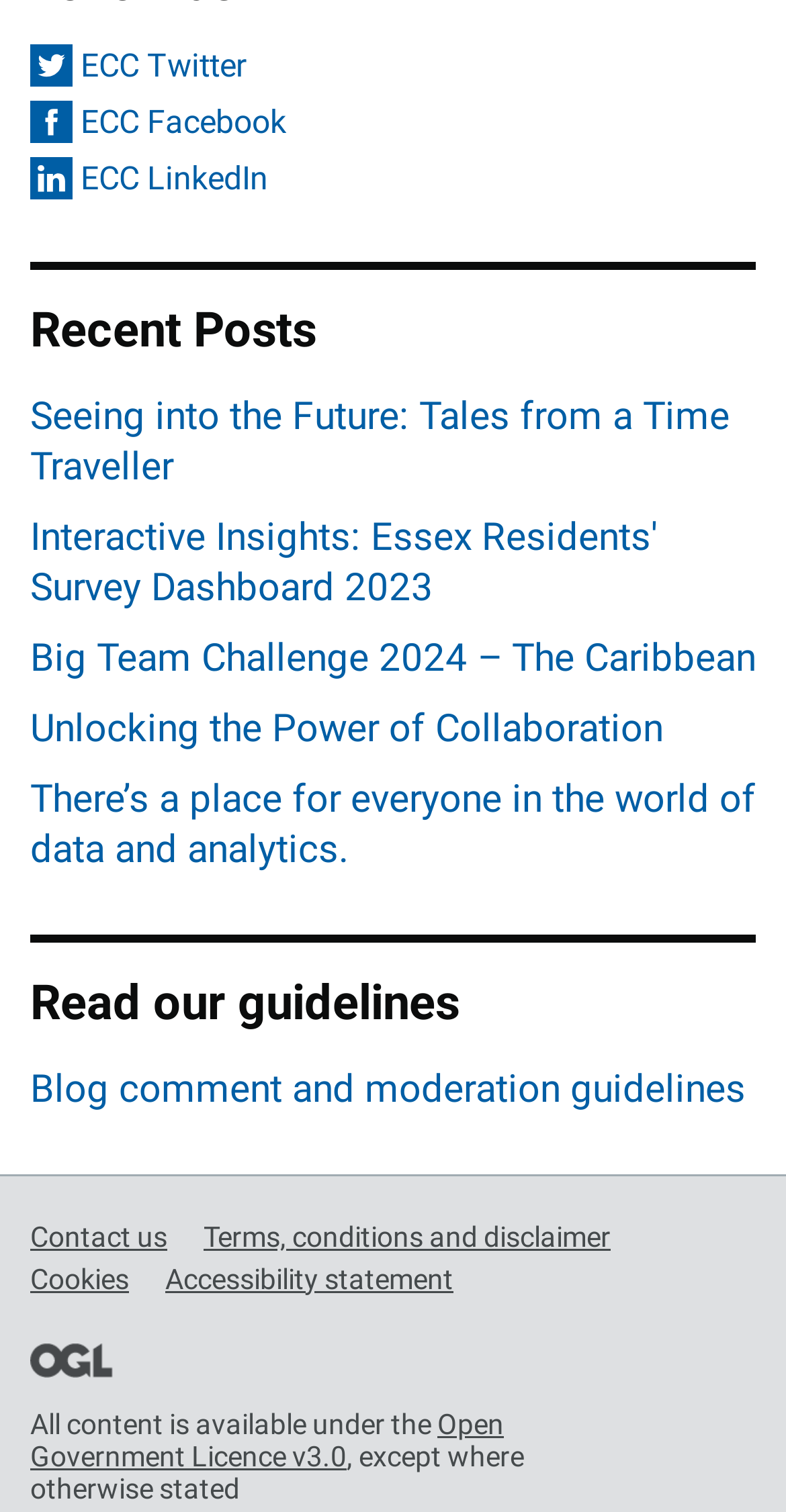Answer the following query with a single word or phrase:
How many recent posts are listed?

4